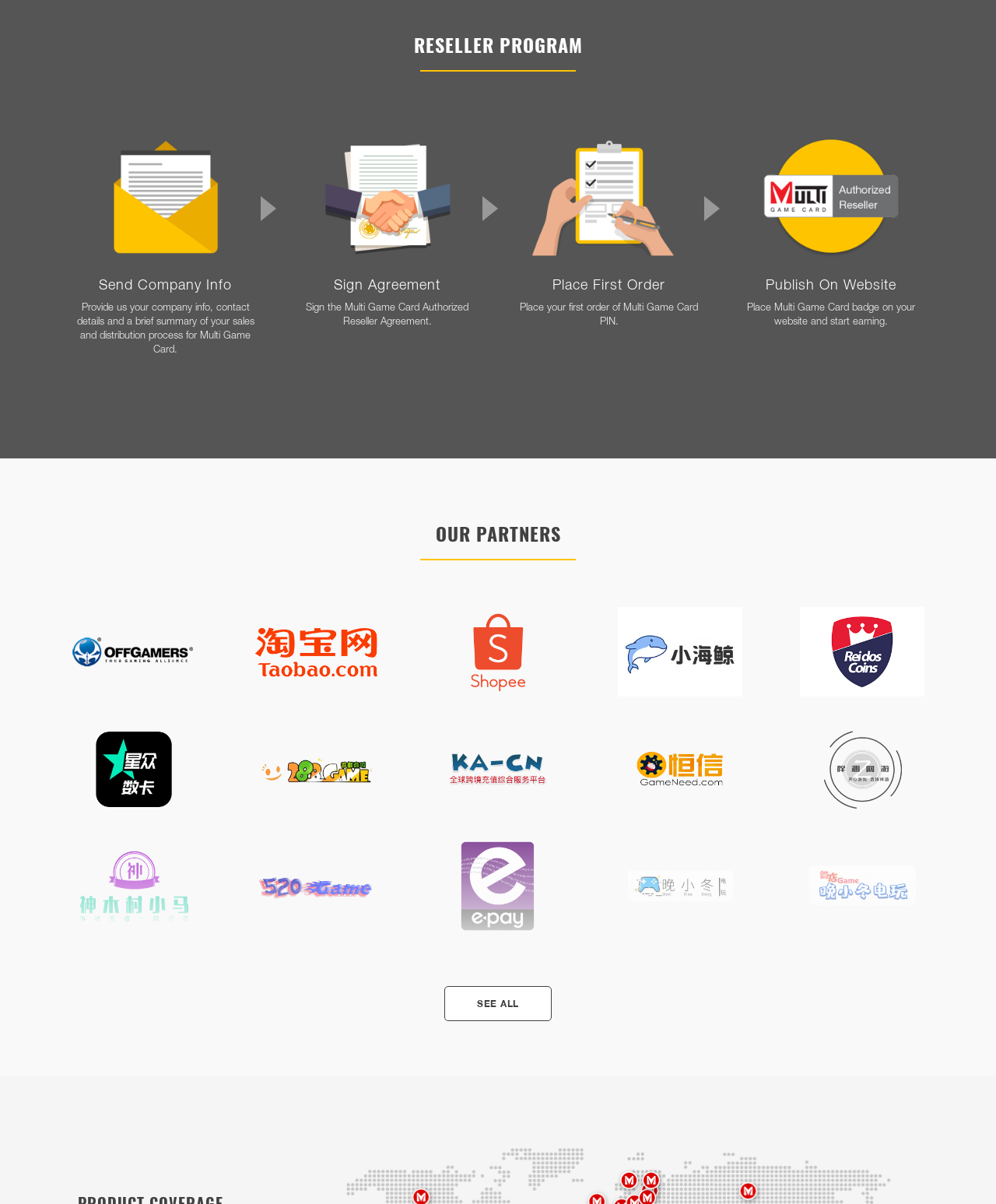Please answer the following question using a single word or phrase: What is the first step in the process?

Send Company Info